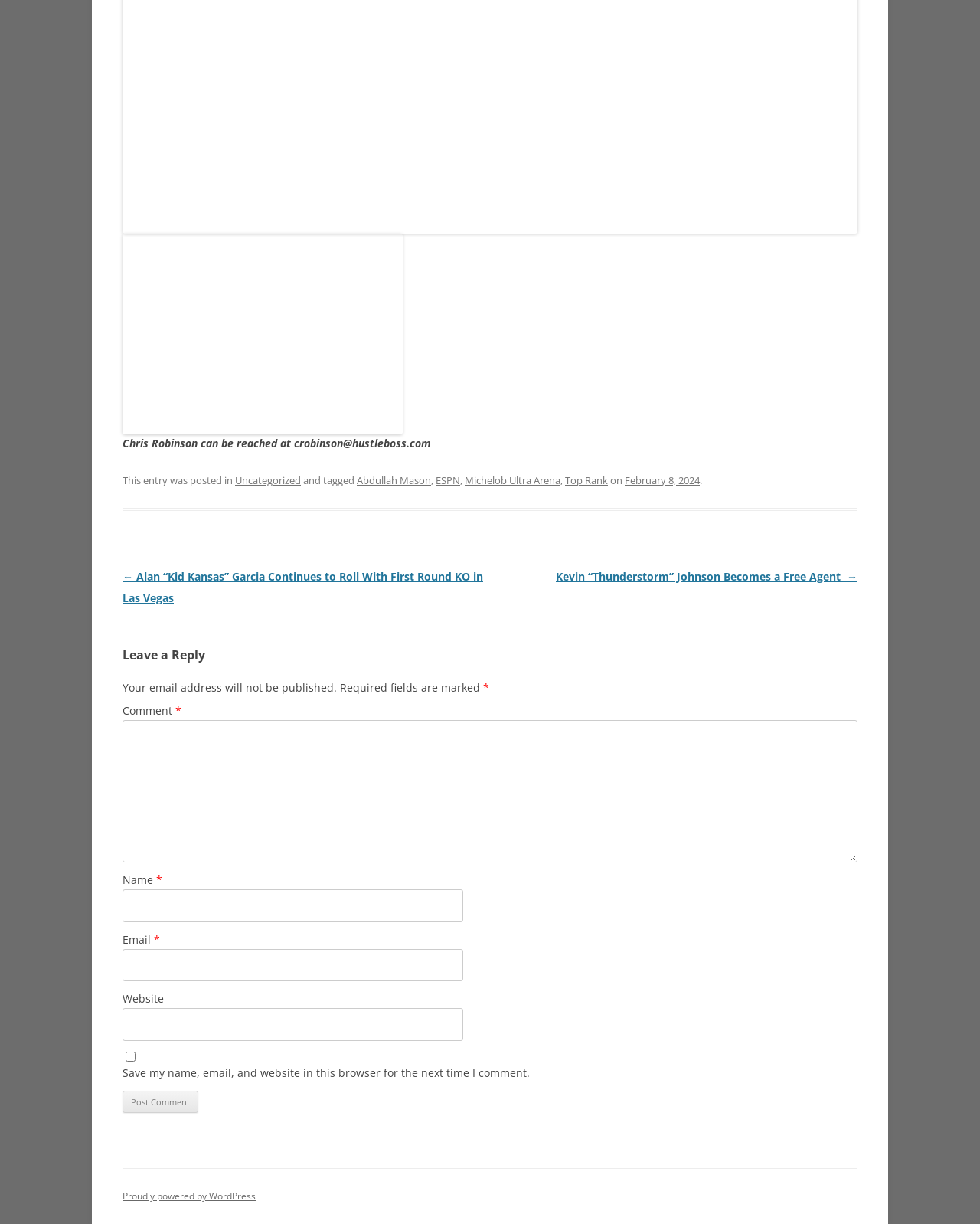What is the email address of Chris Robinson?
Using the image as a reference, answer the question with a short word or phrase.

crobinson@hustleboss.com